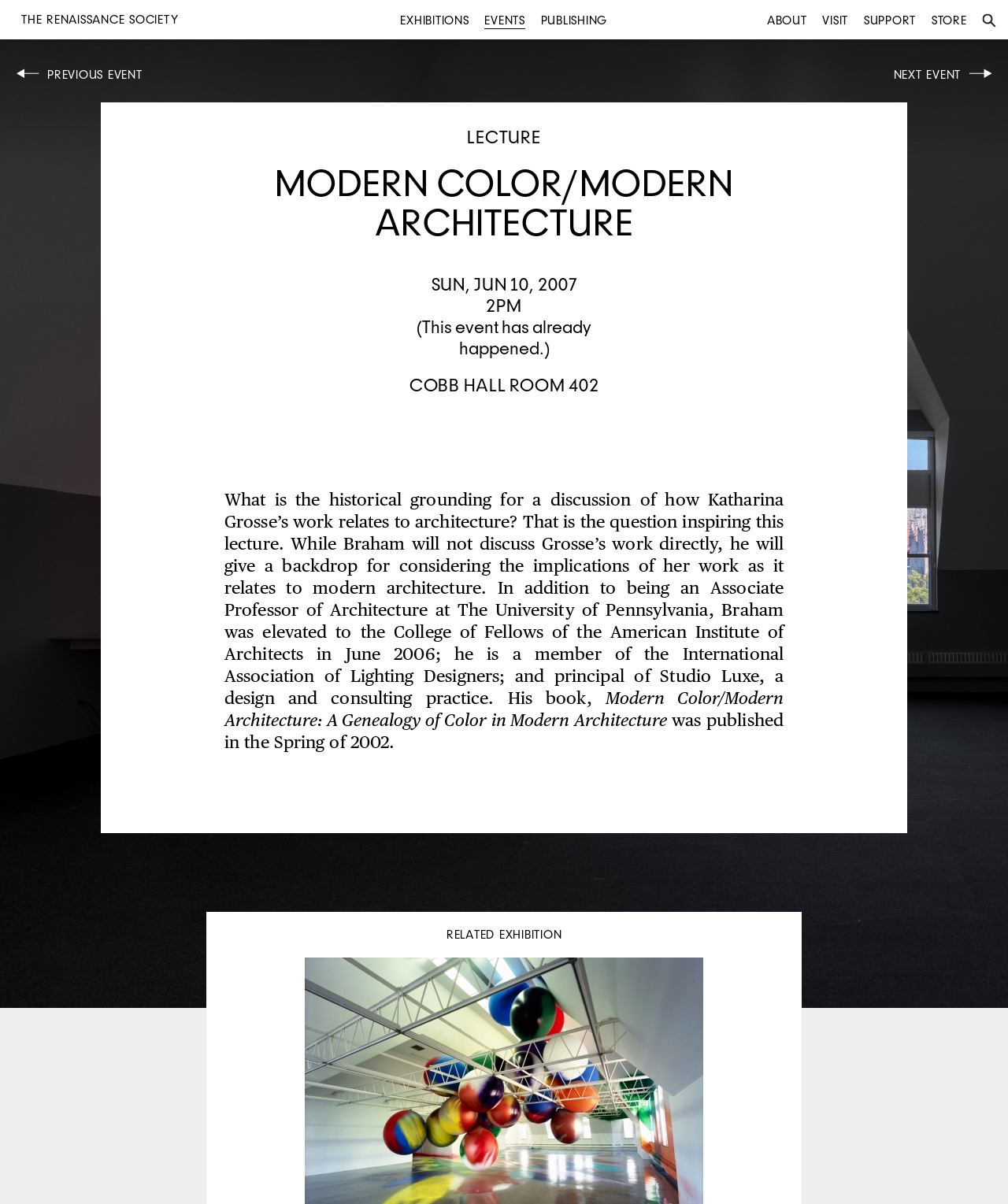From the element description: "Visit", extract the bounding box coordinates of the UI element. The coordinates should be expressed as four float numbers between 0 and 1, in the order [left, top, right, bottom].

[0.816, 0.01, 0.842, 0.024]